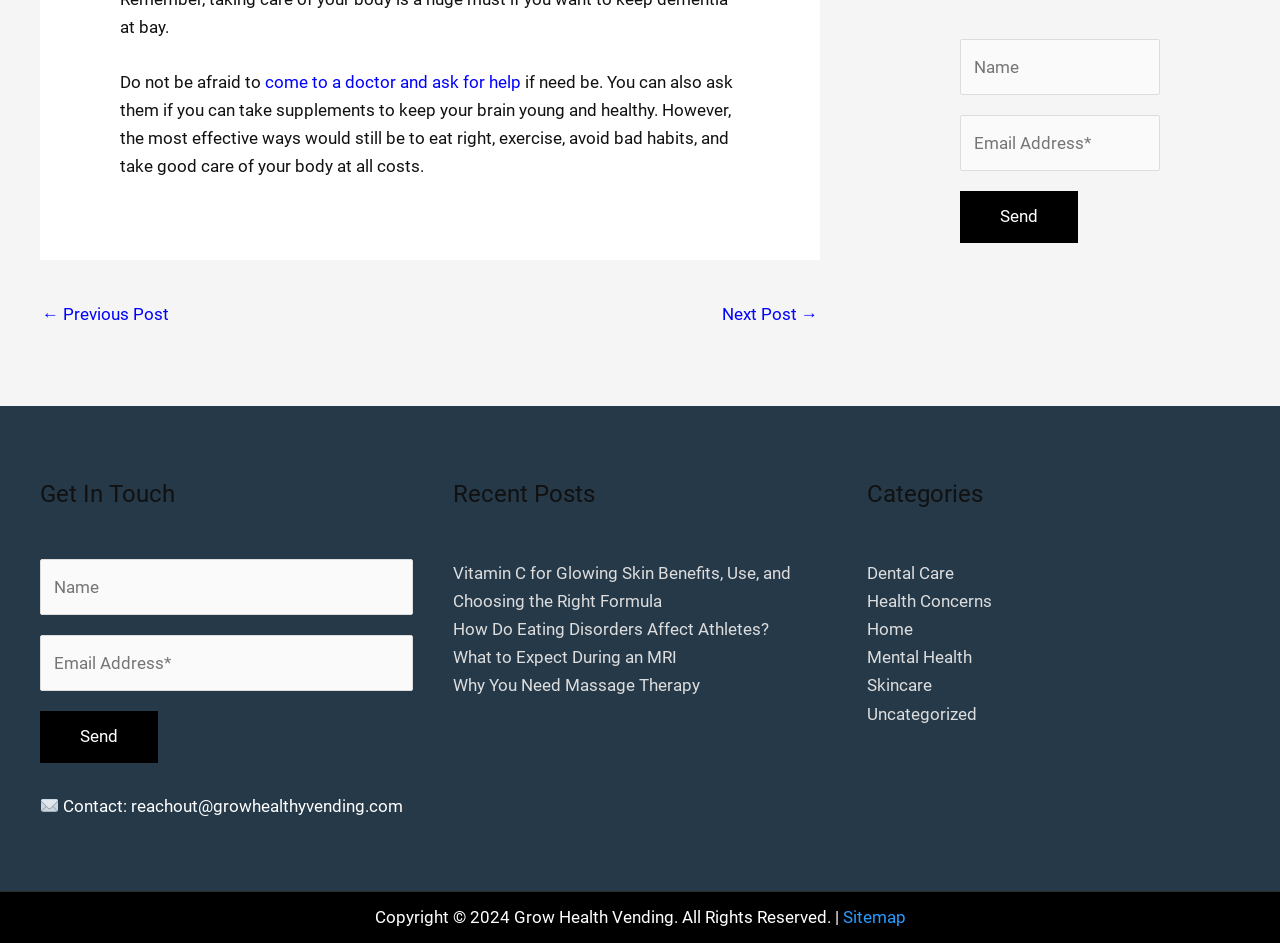Please predict the bounding box coordinates of the element's region where a click is necessary to complete the following instruction: "read the 'Vitamin C for Glowing Skin Benefits, Use, and Choosing the Right Formula' post". The coordinates should be represented by four float numbers between 0 and 1, i.e., [left, top, right, bottom].

[0.354, 0.597, 0.618, 0.648]